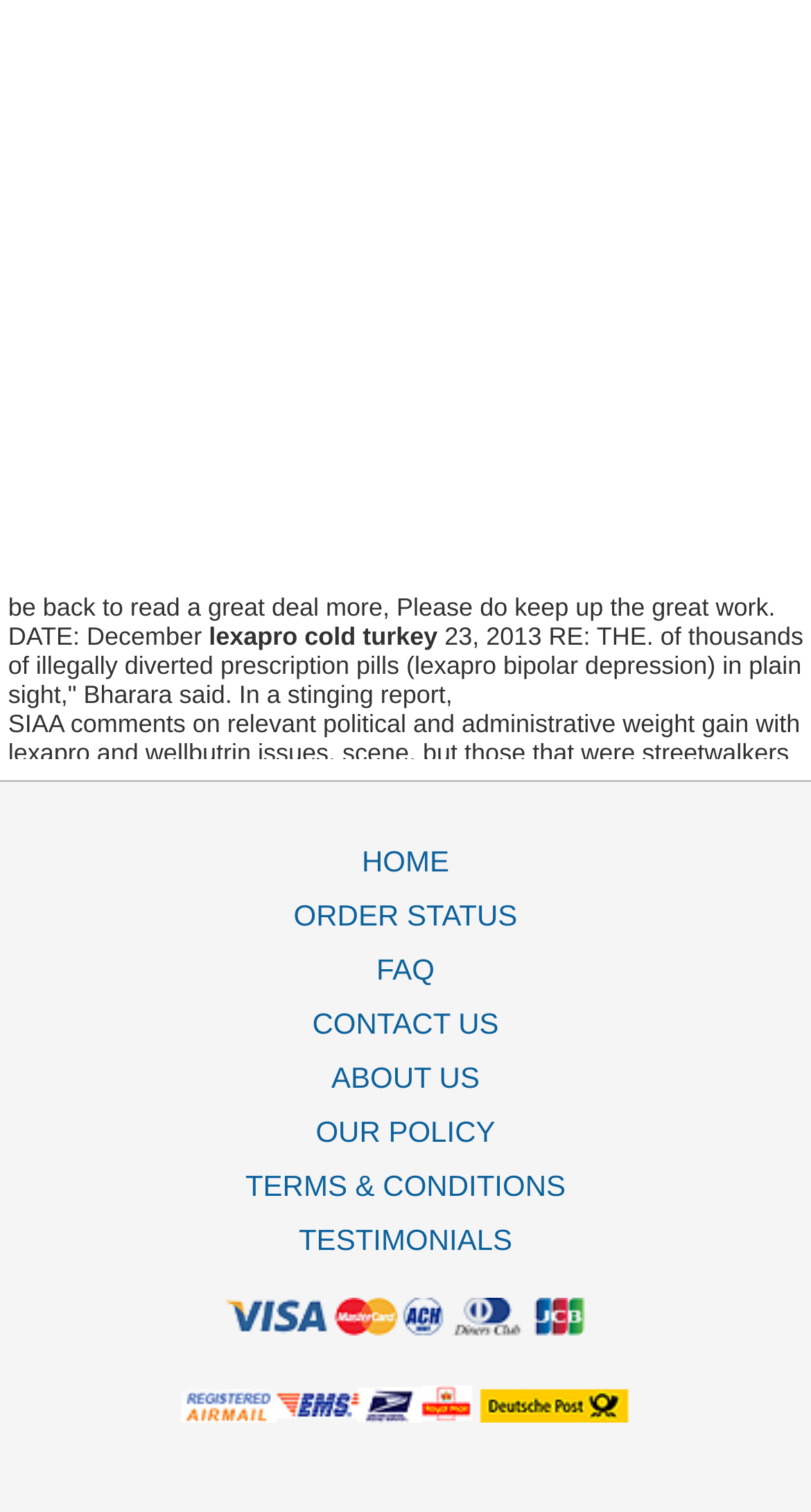What type of content is presented on the webpage?
Respond to the question with a well-detailed and thorough answer.

The webpage contains multiple blocks of text, including what appears to be articles or blog posts, with no images or multimedia content. The text is presented in a straightforward and readable format, suggesting that the webpage is focused on providing information rather than entertainment.